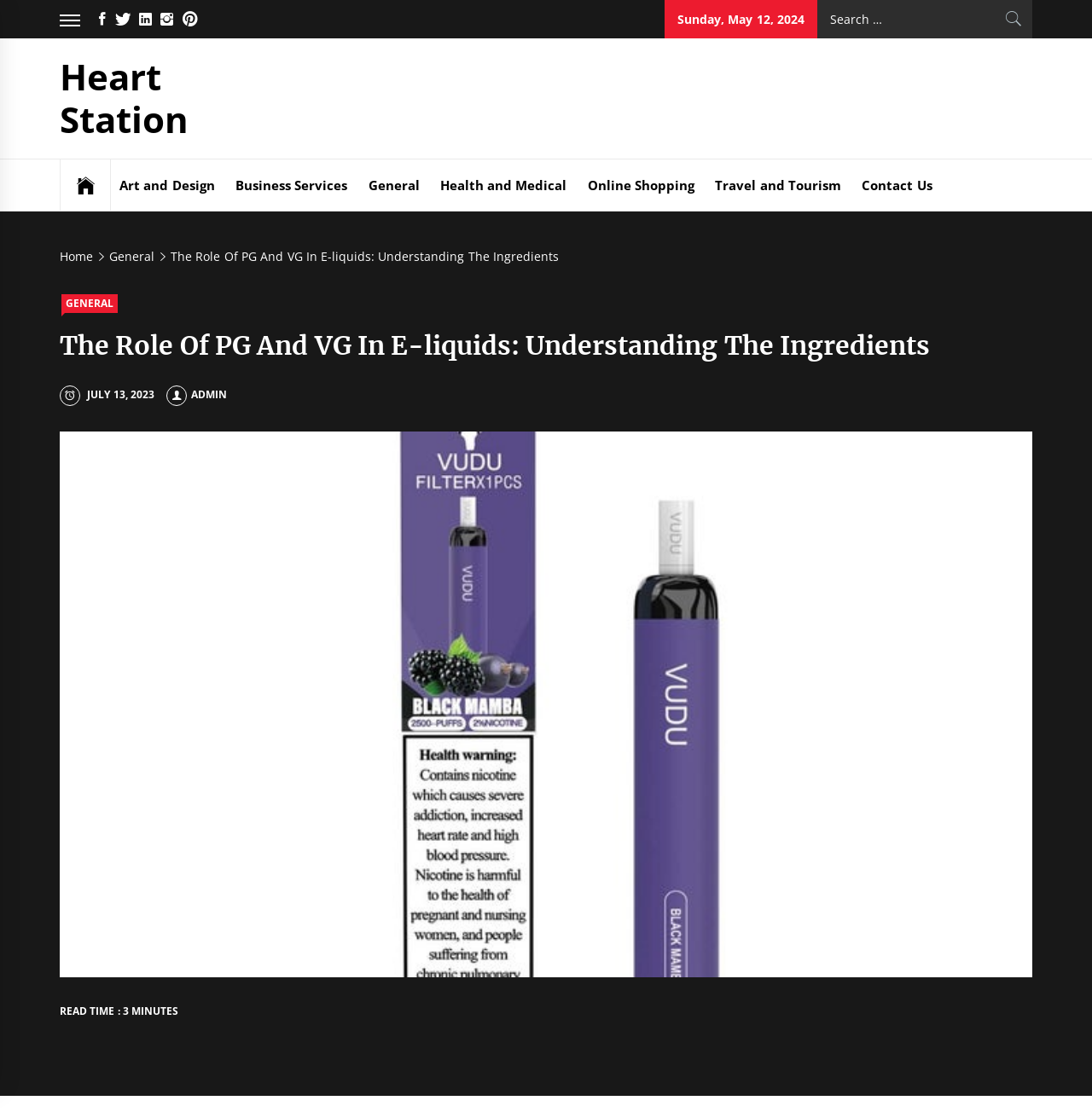What is the read time of the current article?
Based on the image, provide a one-word or brief-phrase response.

3 minutes